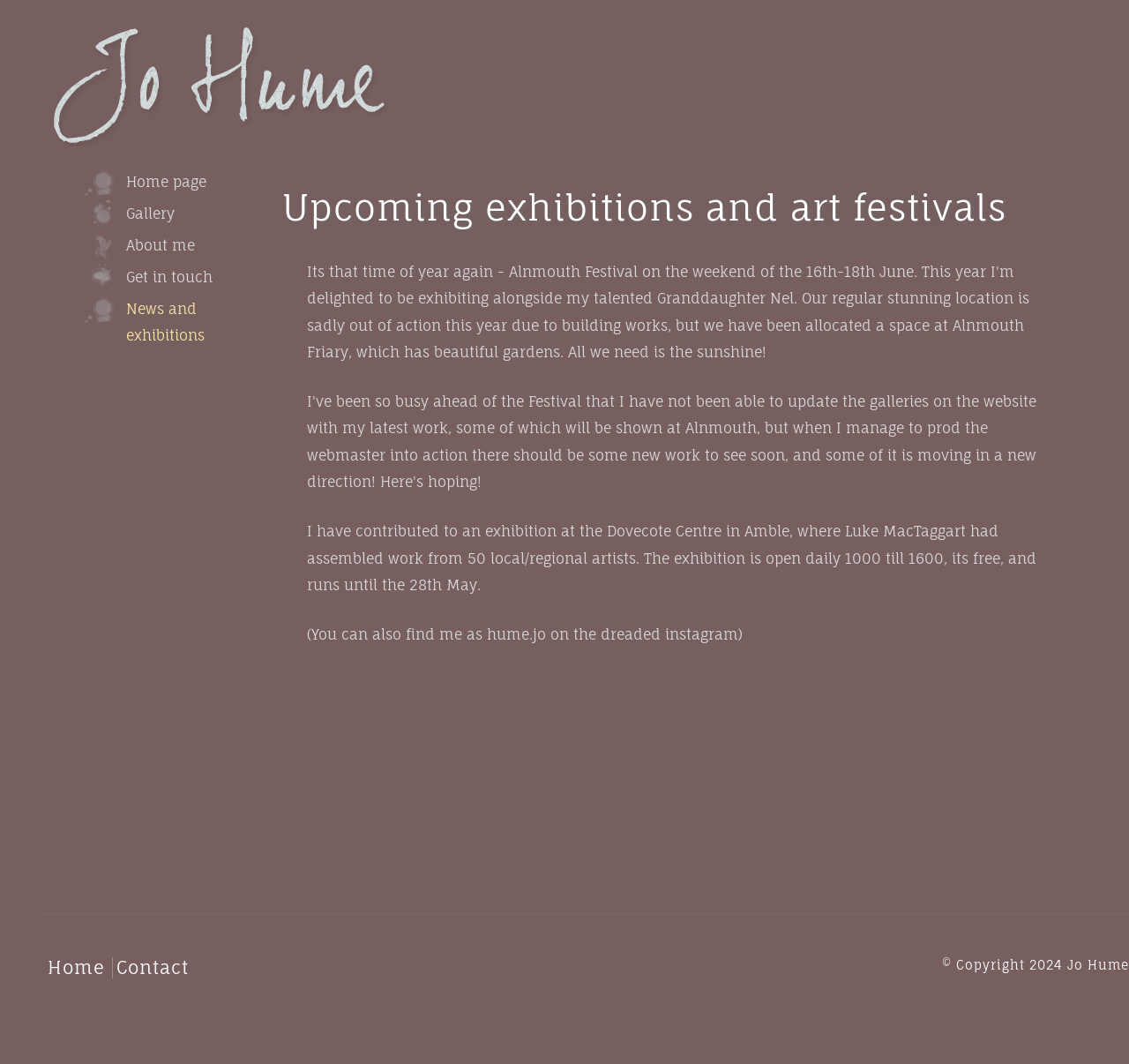Can you identify the bounding box coordinates of the clickable region needed to carry out this instruction: 'view gallery'? The coordinates should be four float numbers within the range of 0 to 1, stated as [left, top, right, bottom].

[0.071, 0.188, 0.223, 0.213]